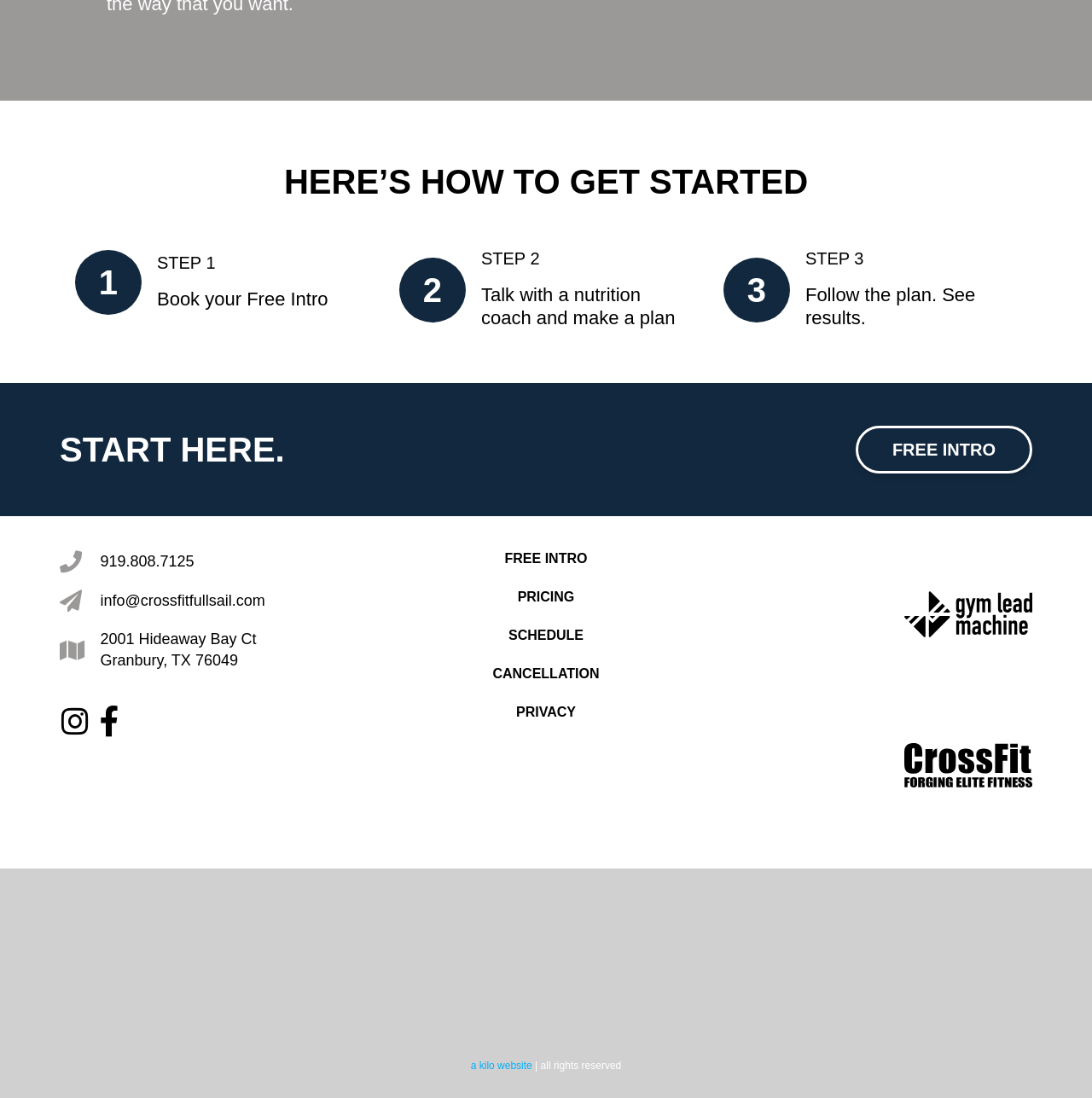Locate the bounding box coordinates of the item that should be clicked to fulfill the instruction: "Check schedule".

[0.352, 0.571, 0.648, 0.587]